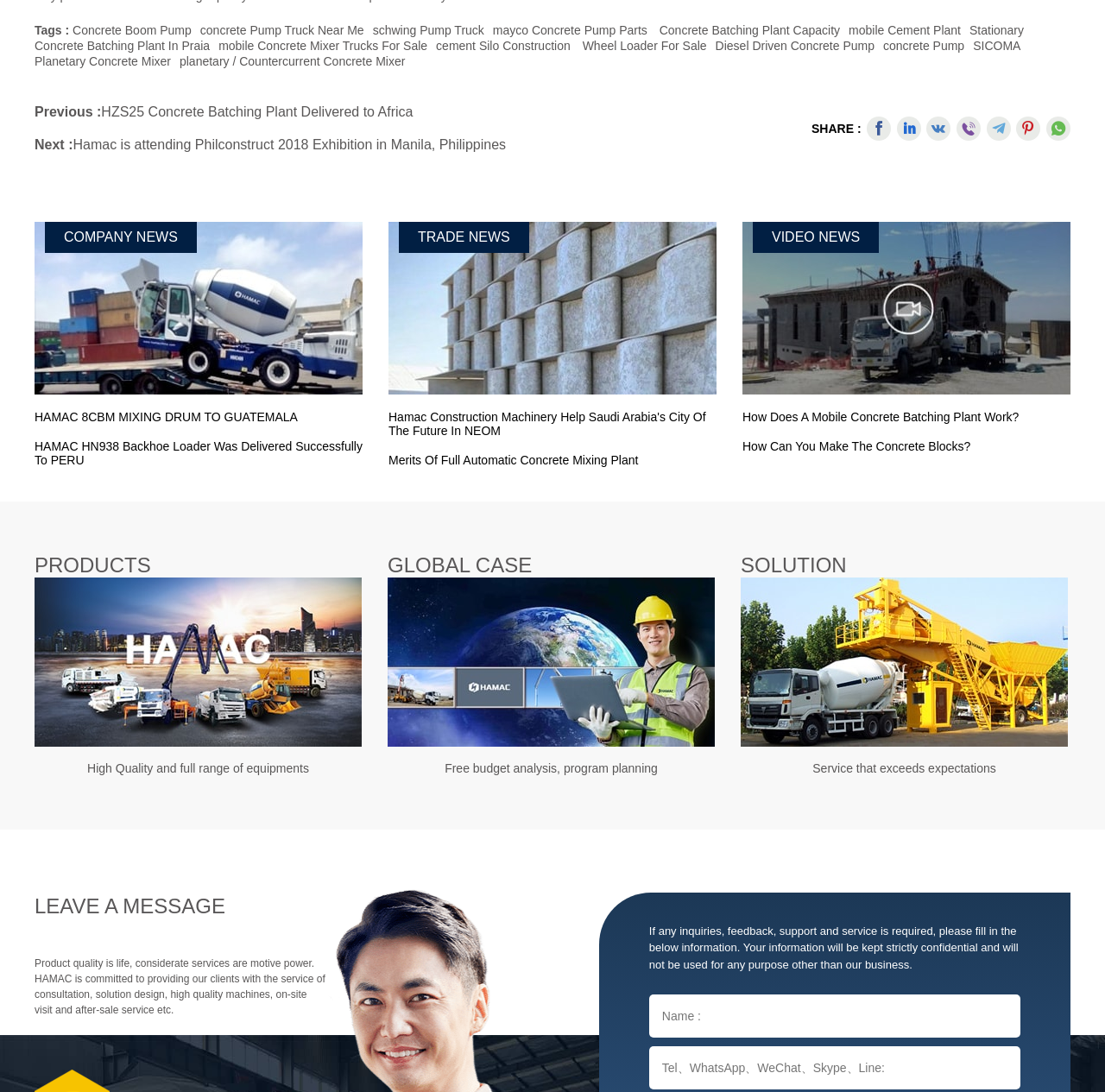Use a single word or phrase to answer the following:
What is the theme of the webpage?

Construction machinery